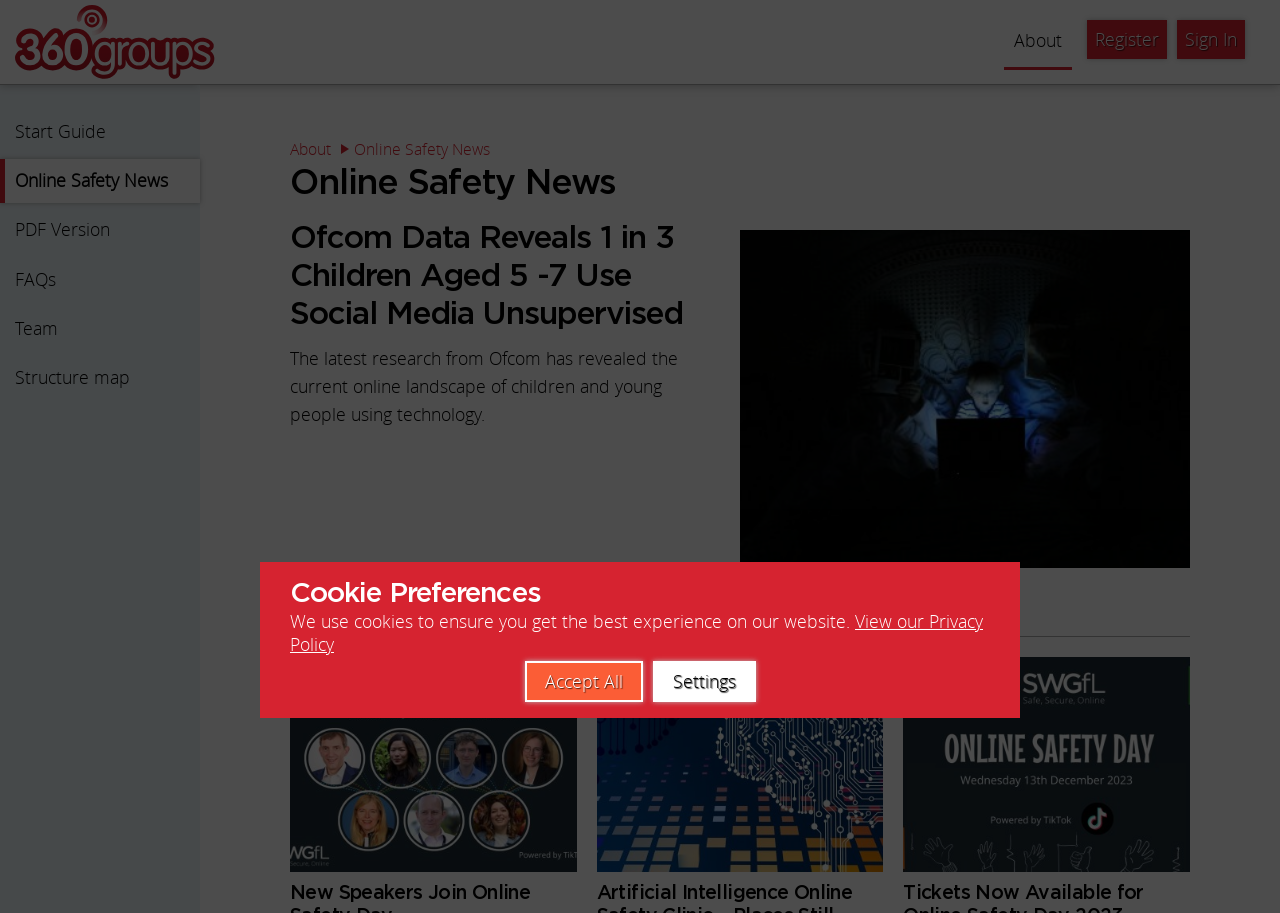What is the orientation of the menubar containing 'About' and 'Register'?
Answer the question based on the image using a single word or a brief phrase.

Horizontal